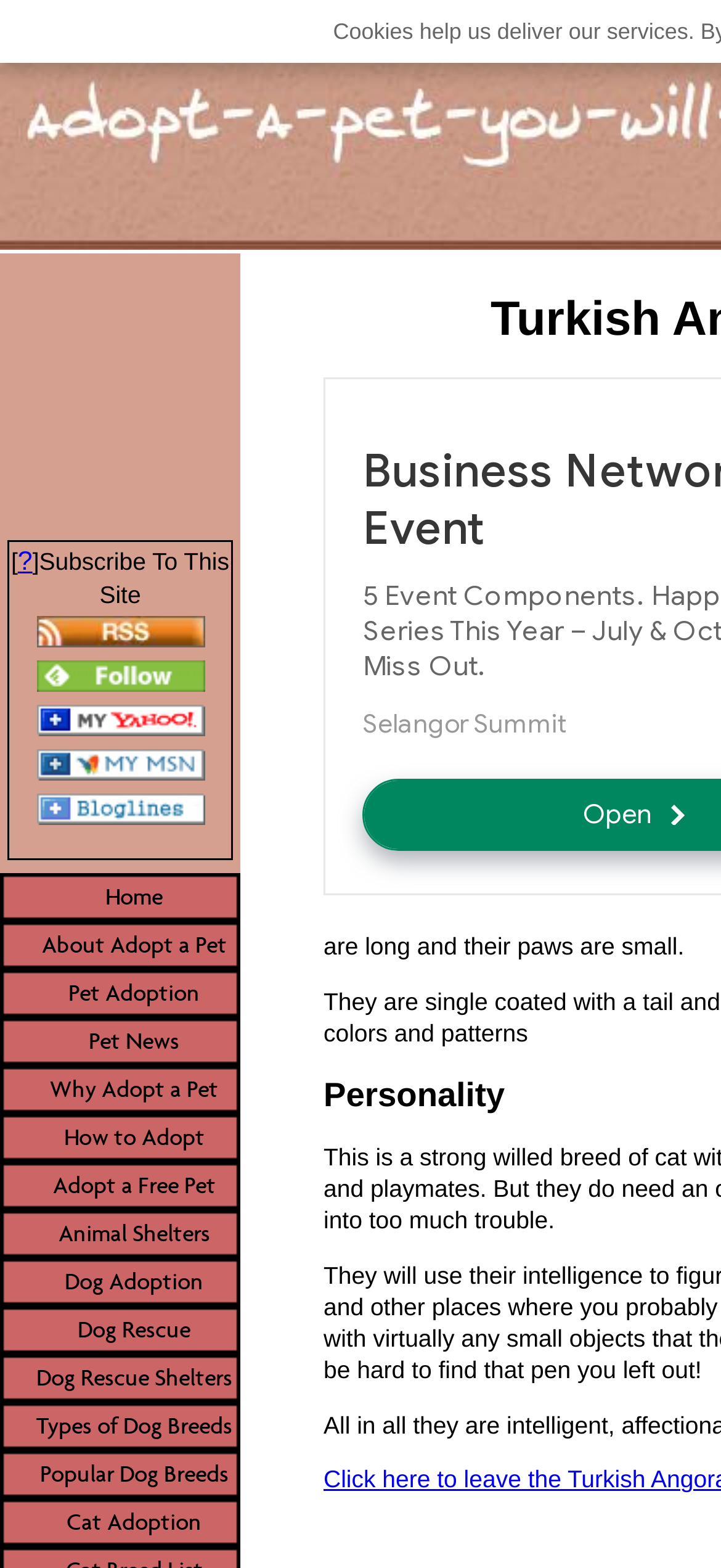Analyze the image and answer the question with as much detail as possible: 
What is the purpose of the links on the right side of the webpage?

The links on the right side of the webpage, such as 'XML RSS', 'follow us in feedly', and 'Add to My Yahoo!', suggest that they are related to subscribing to RSS feeds. These links are likely used to allow users to subscribe to the webpage's content and receive updates.